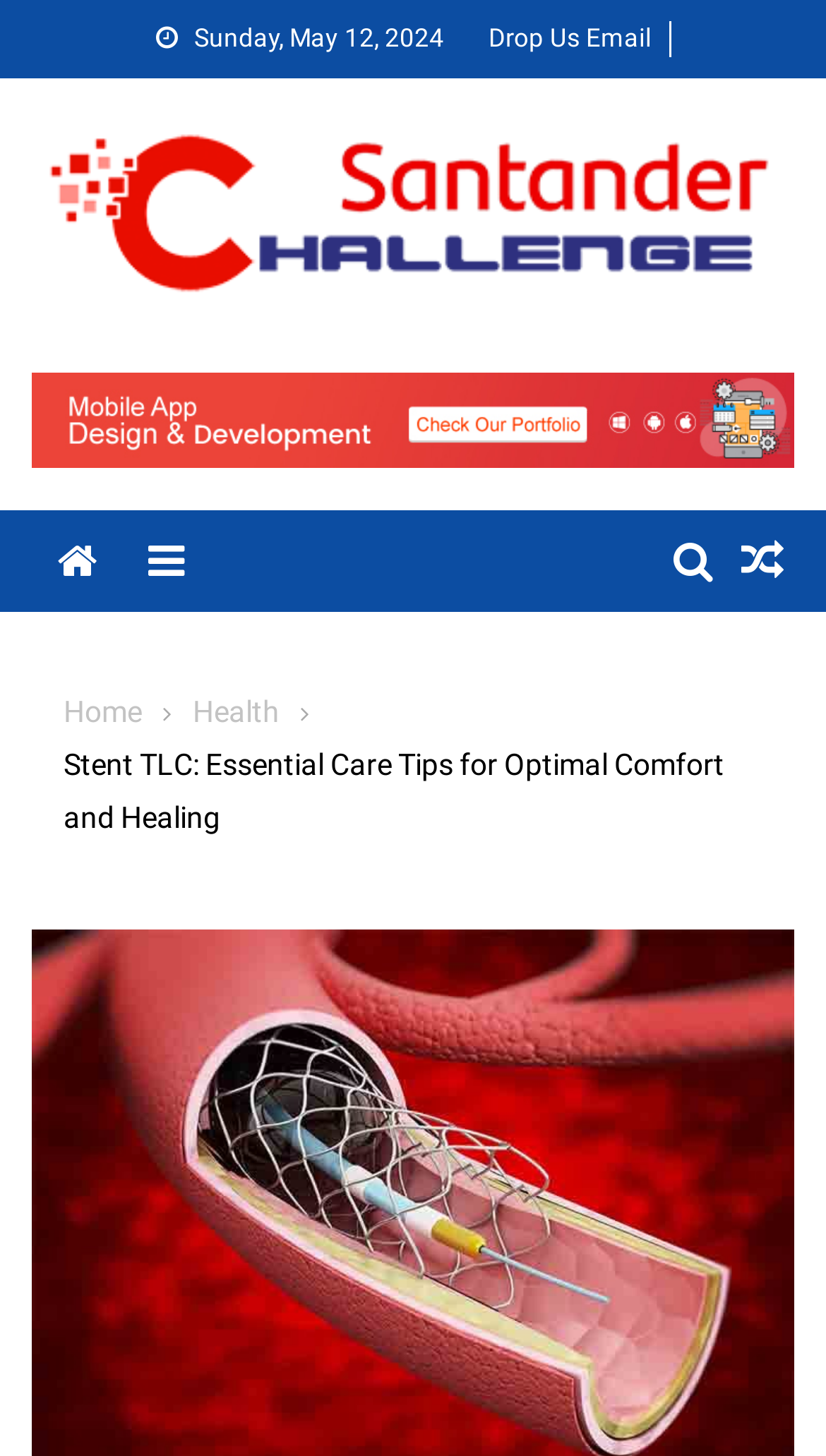Identify the first-level heading on the webpage and generate its text content.

Stent TLC: Essential Care Tips For Optimal Comfort And Healing